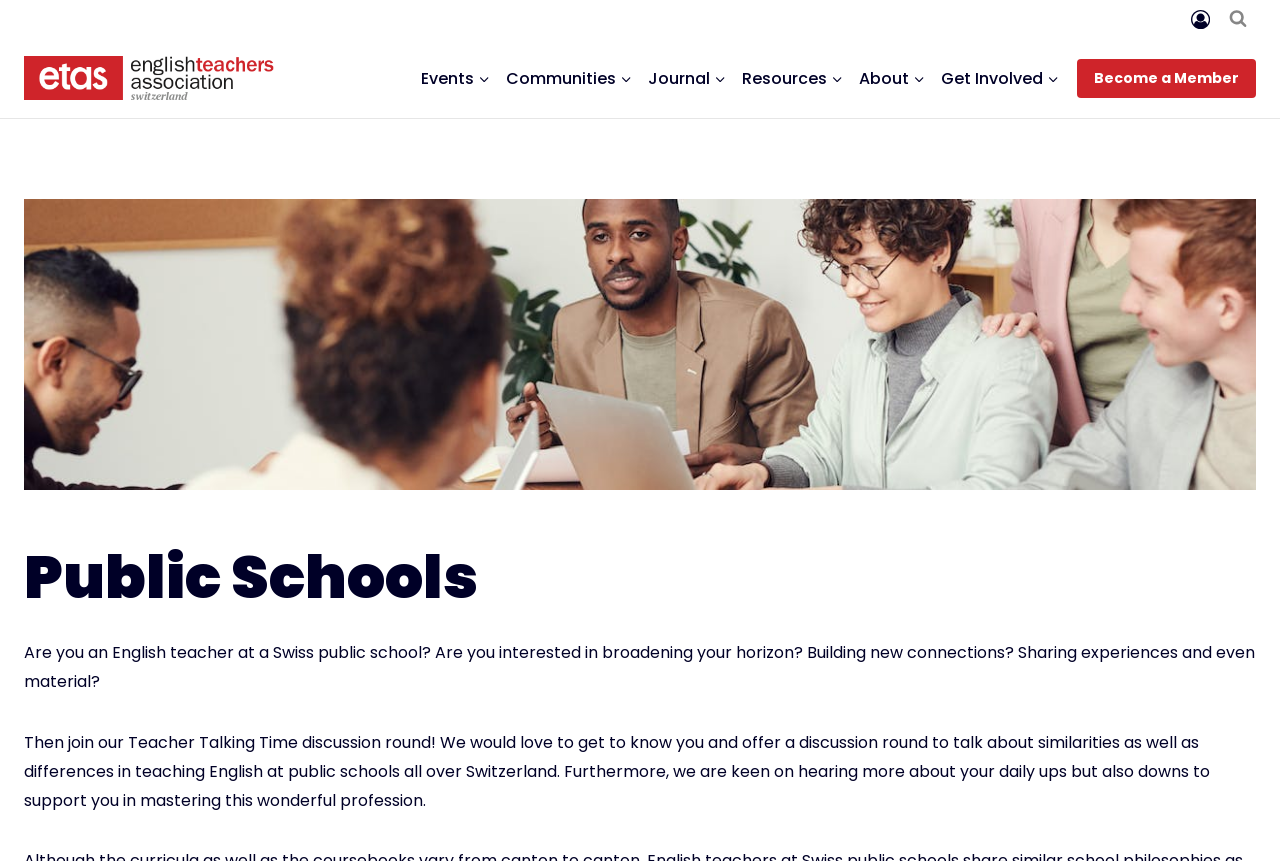Write a detailed summary of the webpage, including text, images, and layout.

This webpage is about the English Teachers Association Switzerland, specifically targeting English teachers at Swiss public schools. At the top right corner, there is an "Account" link accompanied by an image, and a "View Search Form" button. Below that, there is a logo of the English Teachers Association Switzerland, which is also a link.

The primary navigation menu is located in the middle of the top section, featuring links to "Events", "Communities", "Journal", "Resources", "About", and "Get Involved", each with a corresponding child menu button. 

On the right side of the page, there is a "Become a Member" link. Below that, there is a header section with a heading "Public Schools" and two paragraphs of text. The first paragraph asks if the user is an English teacher at a Swiss public school interested in broadening their horizon, building new connections, and sharing experiences. The second paragraph invites the user to join the Teacher Talking Time discussion round, where they can share their experiences and get support from others in the profession.